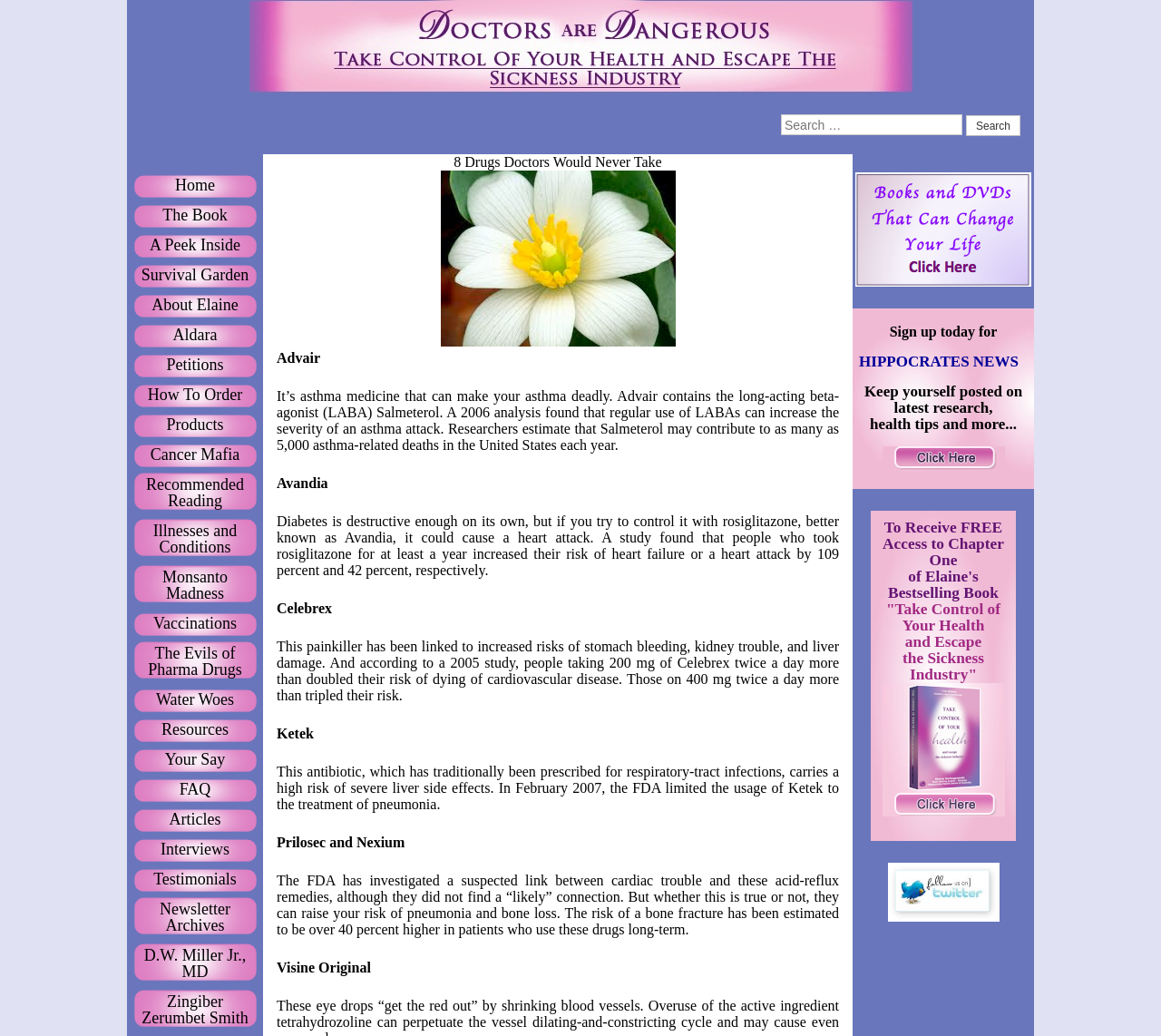Give a one-word or phrase response to the following question: What is the increased risk of heart failure or heart attack for people taking rosiglitazone for at least a year?

109% and 42% respectively